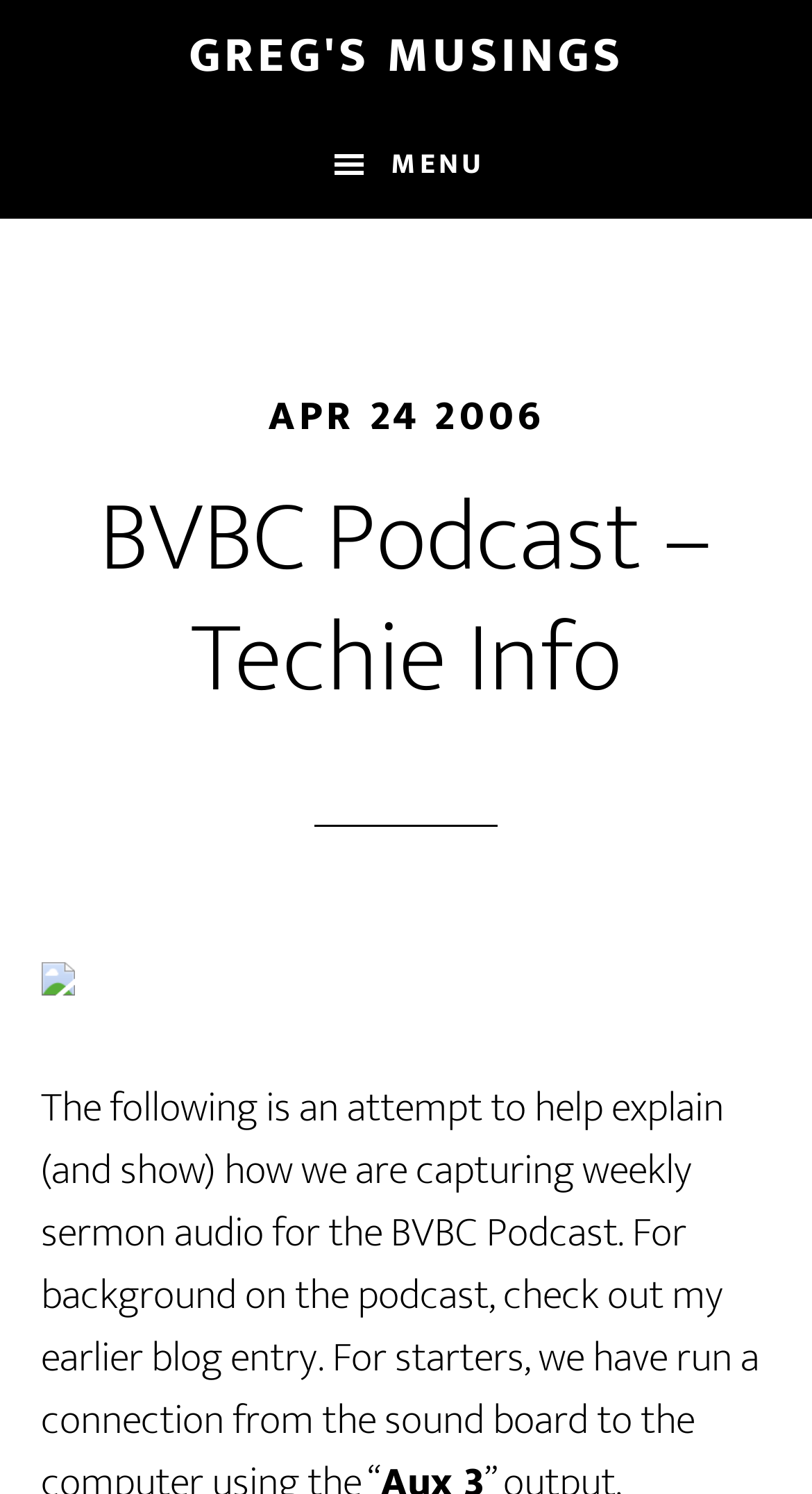Create a detailed narrative of the webpage’s visual and textual elements.

The webpage is titled "BVBC Podcast – Techie Info" and appears to be a podcast webpage. At the top-left corner, there are two links, "Skip to main content" and "Skip to primary sidebar", which are likely accessibility features. 

Below these links, a prominent link "GREG'S MUSINGS" is centered at the top of the page. 

To the left of the center, a button with a menu icon is located, which is not currently pressed or expanded. When expanded, it reveals a header section that takes up most of the page's width. Within this header section, there is a time element displaying the date "APR 24 2006" and a heading that repeats the webpage's title "BVBC Podcast – Techie Info". 

On the right side of the header section, there is a small link and an image, which is likely a logo or an icon.